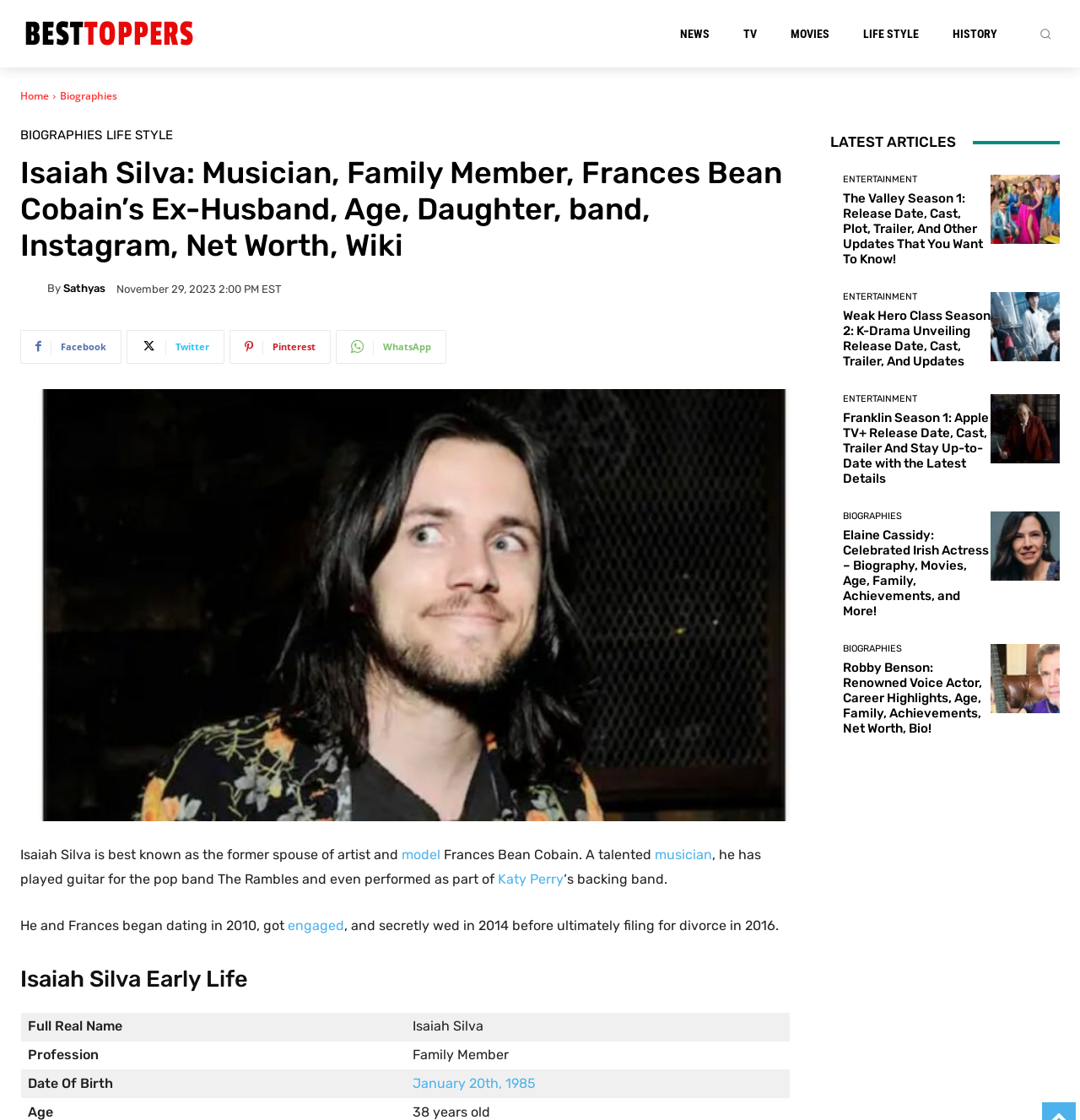Please find the bounding box coordinates of the element's region to be clicked to carry out this instruction: "Click on NEWS".

[0.63, 0.0, 0.657, 0.06]